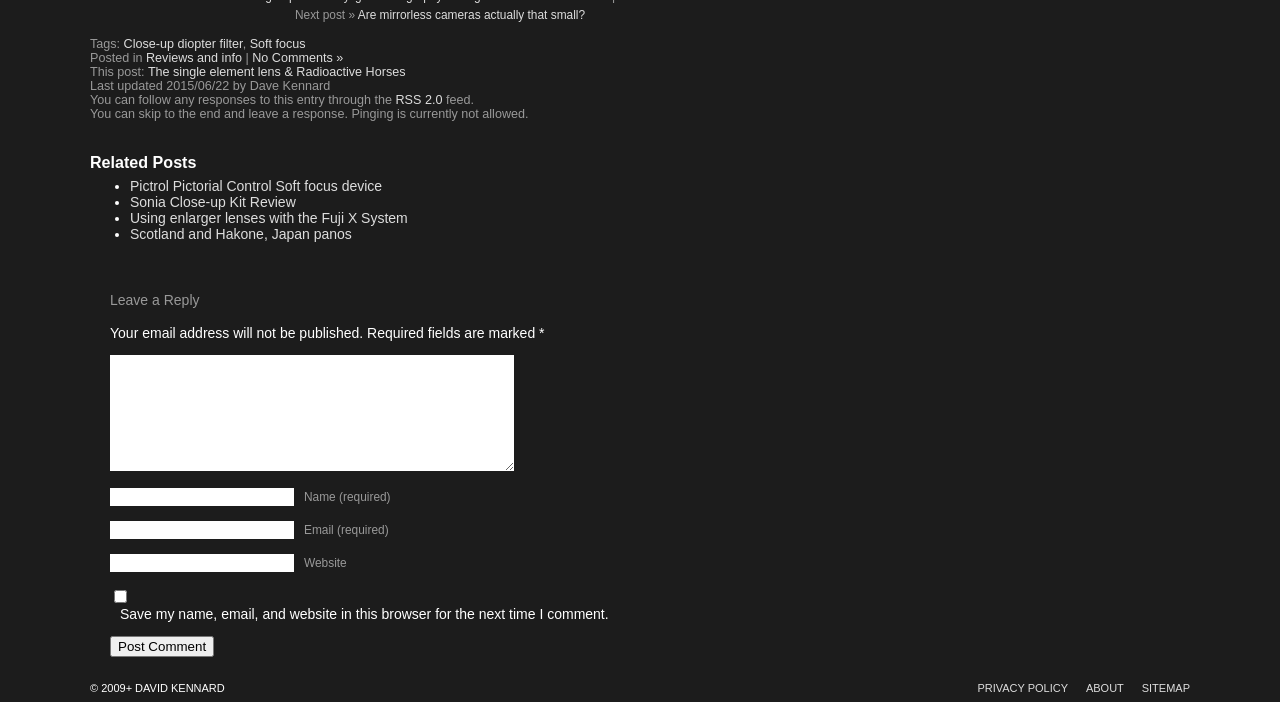Please give a one-word or short phrase response to the following question: 
What is the purpose of the 'Leave a Reply' section?

To comment on the post